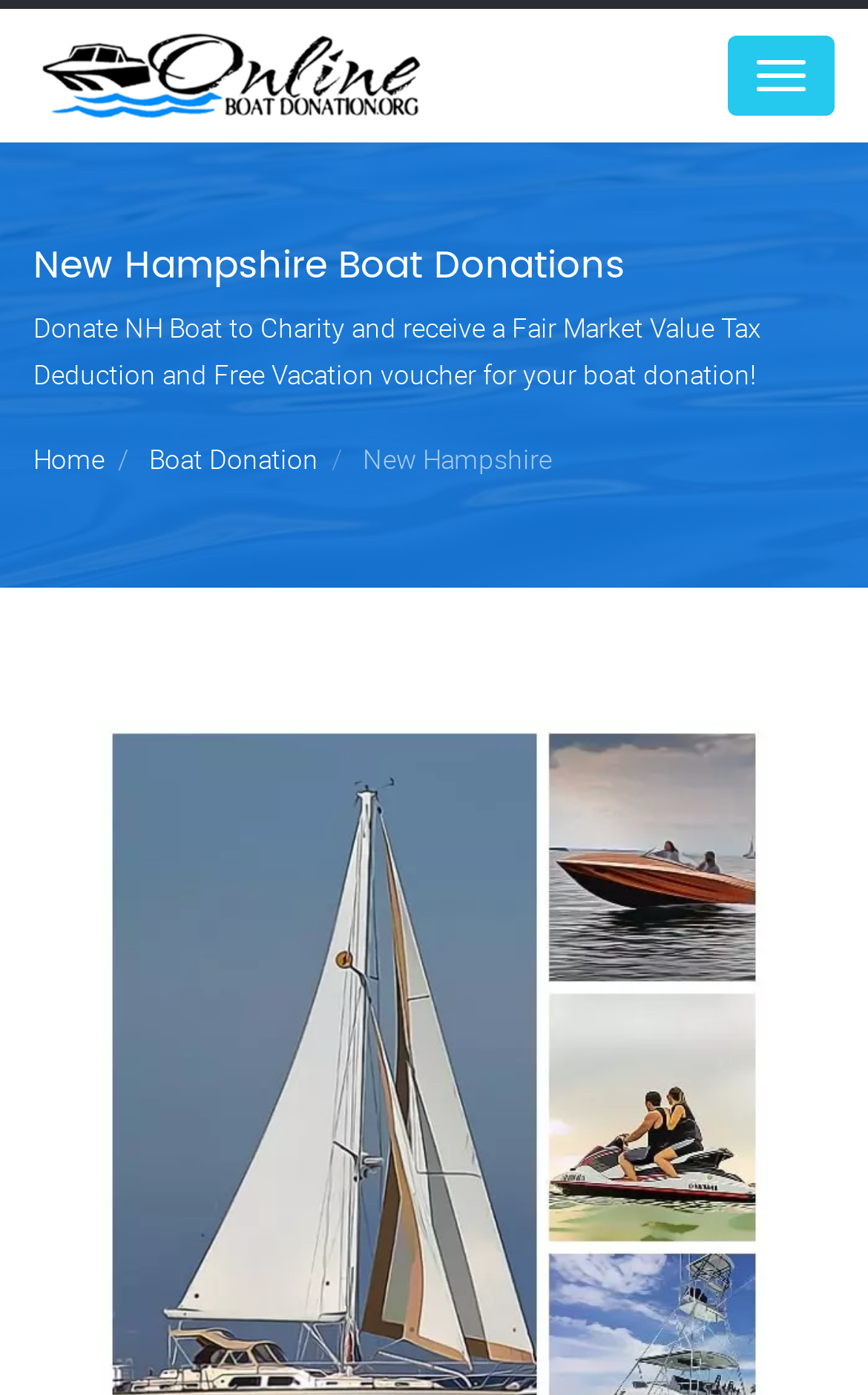Describe every aspect of the webpage comprehensively.

The webpage is about NH boat donation, with a focus on the benefits of donating a boat to charity. At the top left of the page, there is a link to "Online Boat Donation" accompanied by an image with the same name. To the right of this link is a "Menu" button. 

Below the "Online Boat Donation" link and image, there is a heading that reads "New Hampshire Boat Donations". Underneath this heading, a paragraph of text explains the benefits of donating a boat, including receiving a fair market value tax deduction and a free vacation voucher. 

To the right of the "Online Boat Donation" link, there are three links in a row: "Home", "Boat Donation", and a text "New Hampshire".